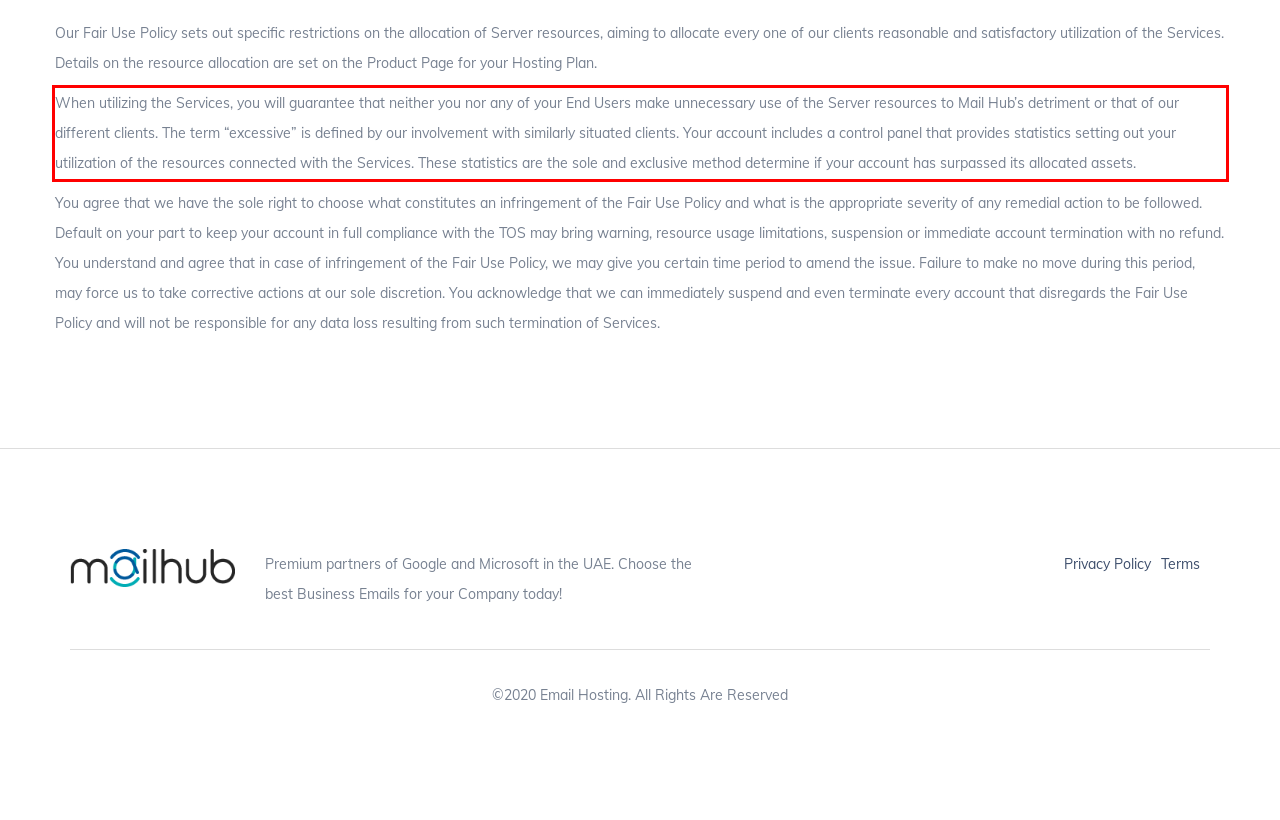With the provided screenshot of a webpage, locate the red bounding box and perform OCR to extract the text content inside it.

When utilizing the Services, you will guarantee that neither you nor any of your End Users make unnecessary use of the Server resources to Mail Hub’s detriment or that of our different clients. The term “excessive” is defined by our involvement with similarly situated clients. Your account includes a control panel that provides statistics setting out your utilization of the resources connected with the Services. These statistics are the sole and exclusive method determine if your account has surpassed its allocated assets.